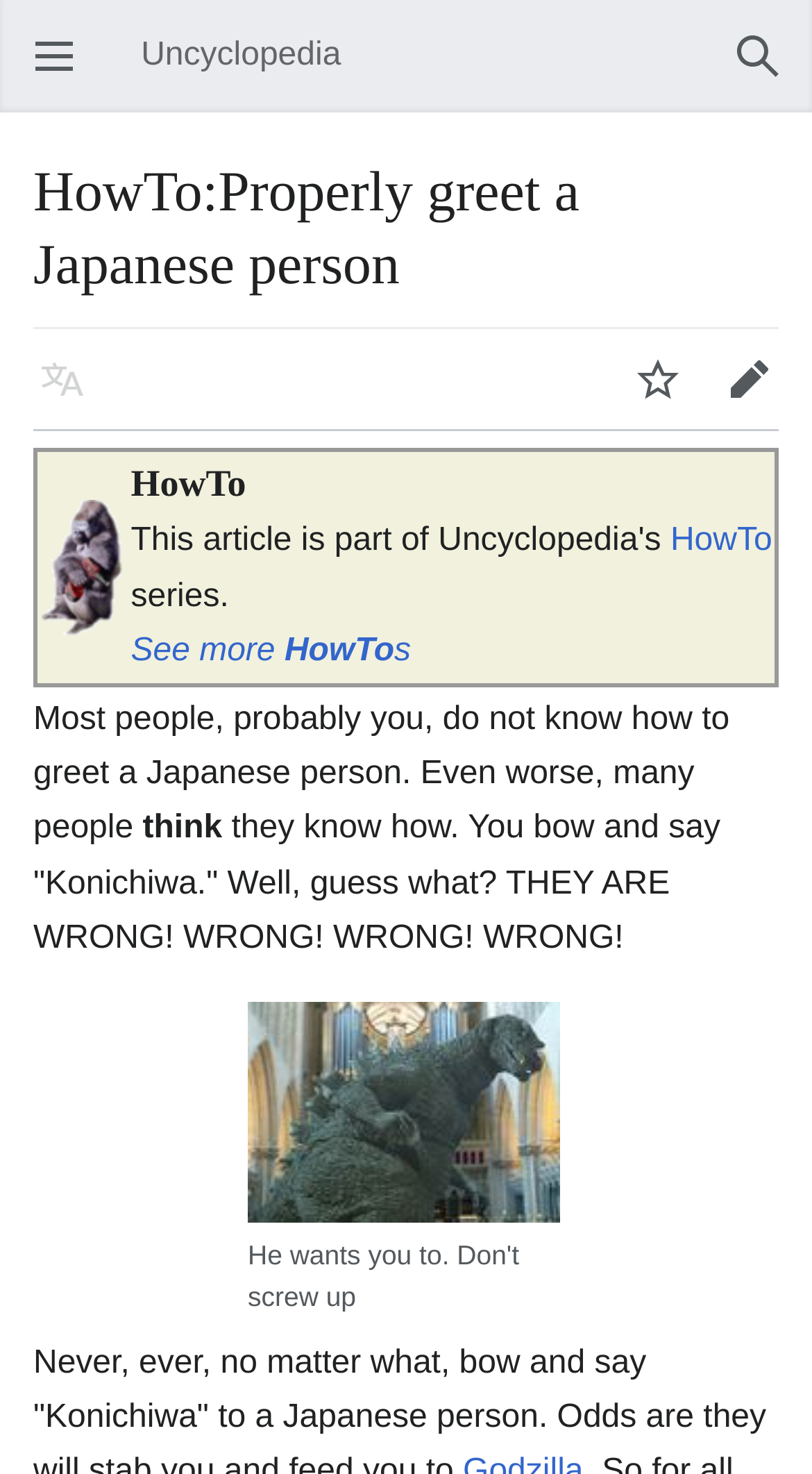Locate the coordinates of the bounding box for the clickable region that fulfills this instruction: "Read more about HowTo".

[0.826, 0.355, 0.951, 0.379]